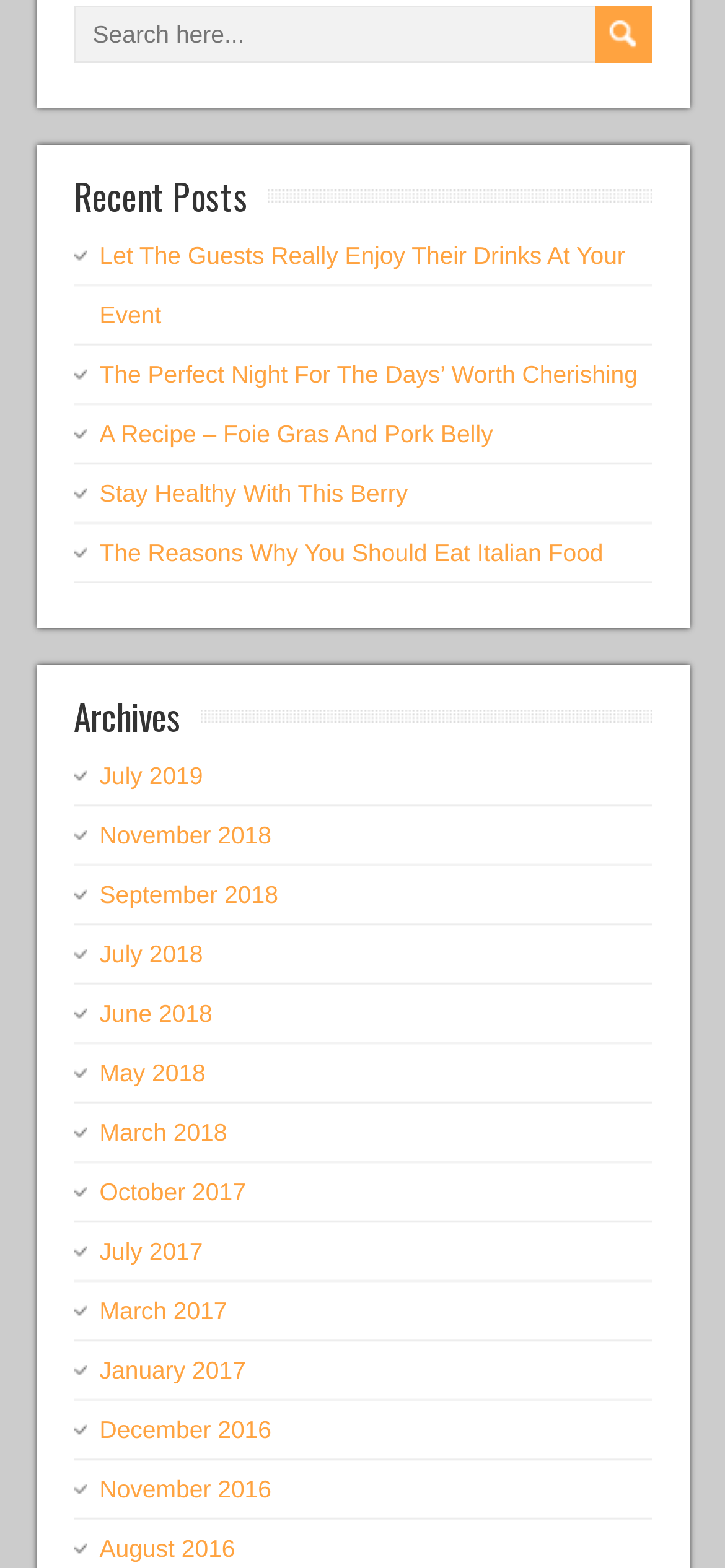How many months are listed in the archives section?
Based on the visual content, answer with a single word or a brief phrase.

12